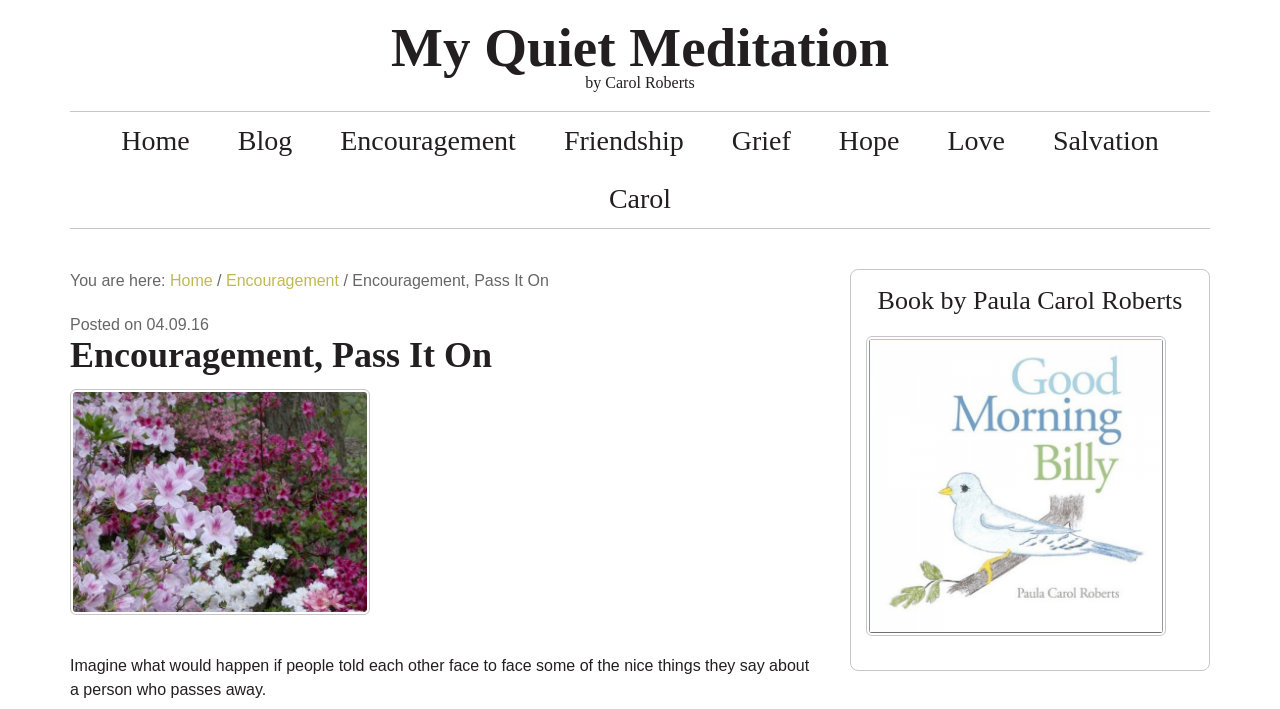Identify the bounding box coordinates of the clickable region necessary to fulfill the following instruction: "go to home page". The bounding box coordinates should be four float numbers between 0 and 1, i.e., [left, top, right, bottom].

[0.076, 0.158, 0.167, 0.24]